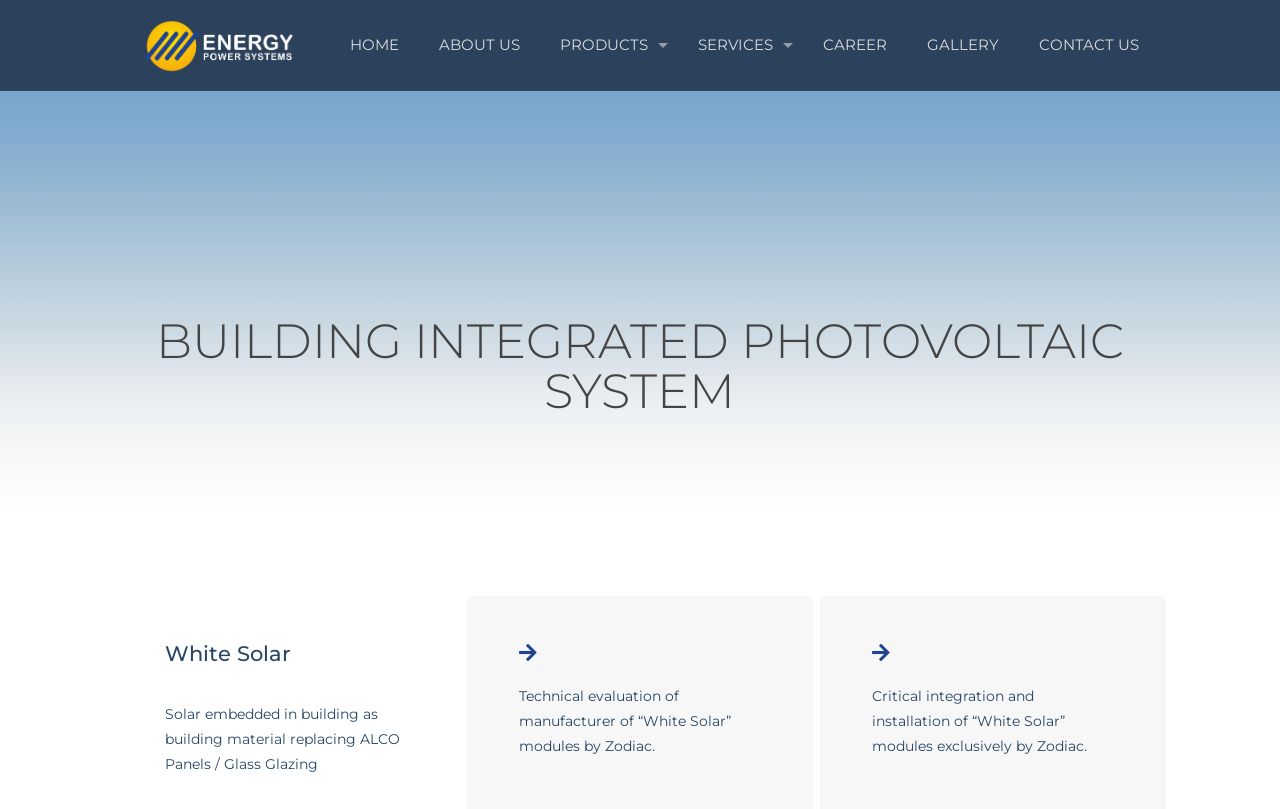Pinpoint the bounding box coordinates of the area that should be clicked to complete the following instruction: "go to HOME page". The coordinates must be given as four float numbers between 0 and 1, i.e., [left, top, right, bottom].

[0.258, 0.0, 0.328, 0.111]